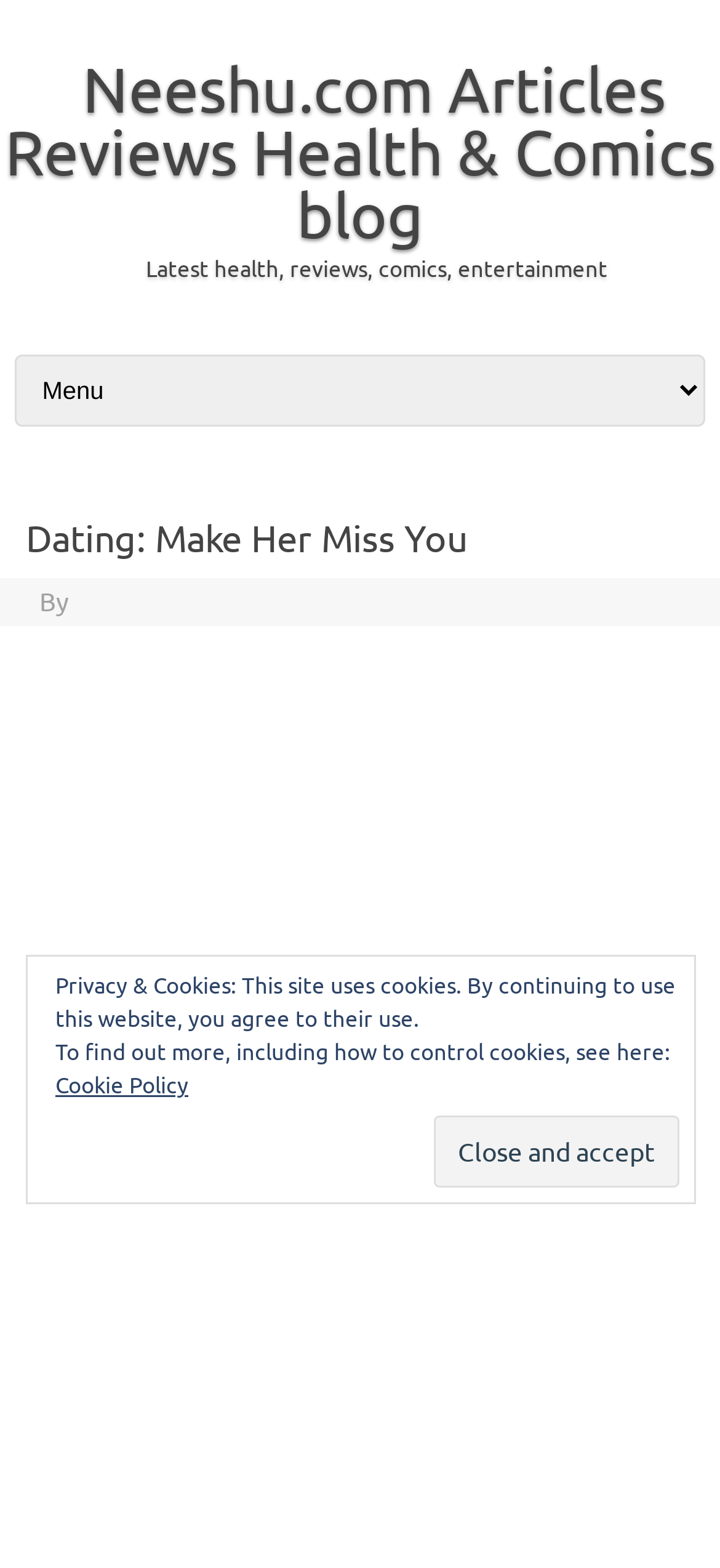Describe every aspect of the webpage comprehensively.

The webpage appears to be a blog post or article about dating, specifically titled "Dating: Make Her Miss You". At the top left of the page, there is a link to the website's homepage, "Neeshu.com Articles Reviews Health & Comics blog". Next to it, there is a brief description of the website's content, "Latest health, reviews, comics, entertainment". 

Below these elements, there is a "Skip to content" link, followed by a combobox with a dropdown menu. The combobox is positioned near the top of the page, spanning almost the entire width. Within the combobox, there is a header section with a heading that matches the title of the webpage, "Dating: Make Her Miss You". Below the heading, there is a "By" label, indicating the author of the article. 

To the right of the heading, there is an image related to the article, titled "make her miss you". Below the image, there is an iframe taking up a significant portion of the page, labeled as an "Advertisement". 

At the bottom of the page, there is a section with a "Close and accept" button, accompanied by a message about the website's use of cookies. The message explains that the website uses cookies and provides a link to the "Cookie Policy" for more information.